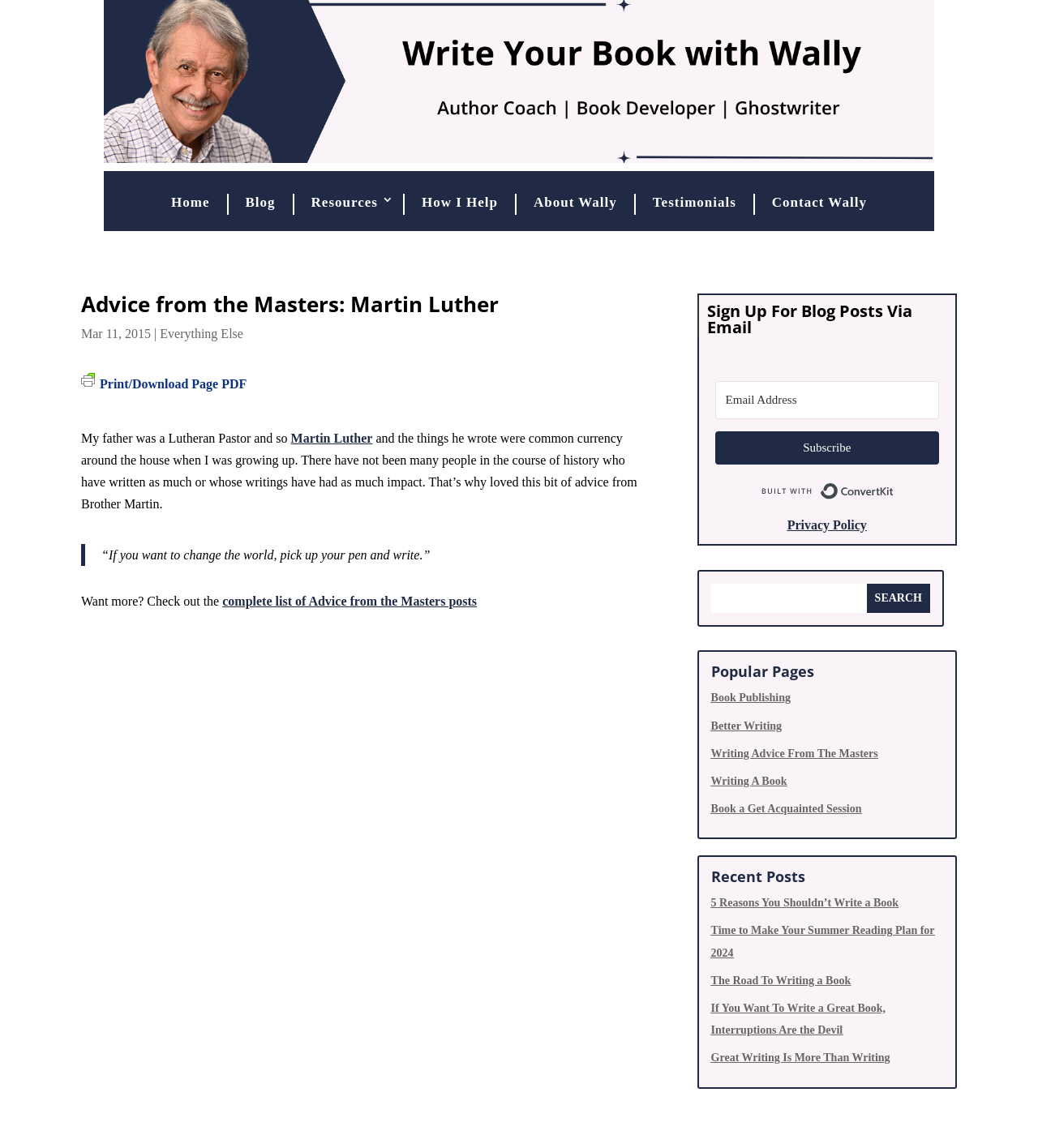Based on the image, provide a detailed and complete answer to the question: 
What is the title of the first link in the 'Recent Posts' section?

The first link in the 'Recent Posts' section is titled '5 Reasons You Shouldn’t Write a Book', which suggests that it is a recent blog post on the topic of writing.